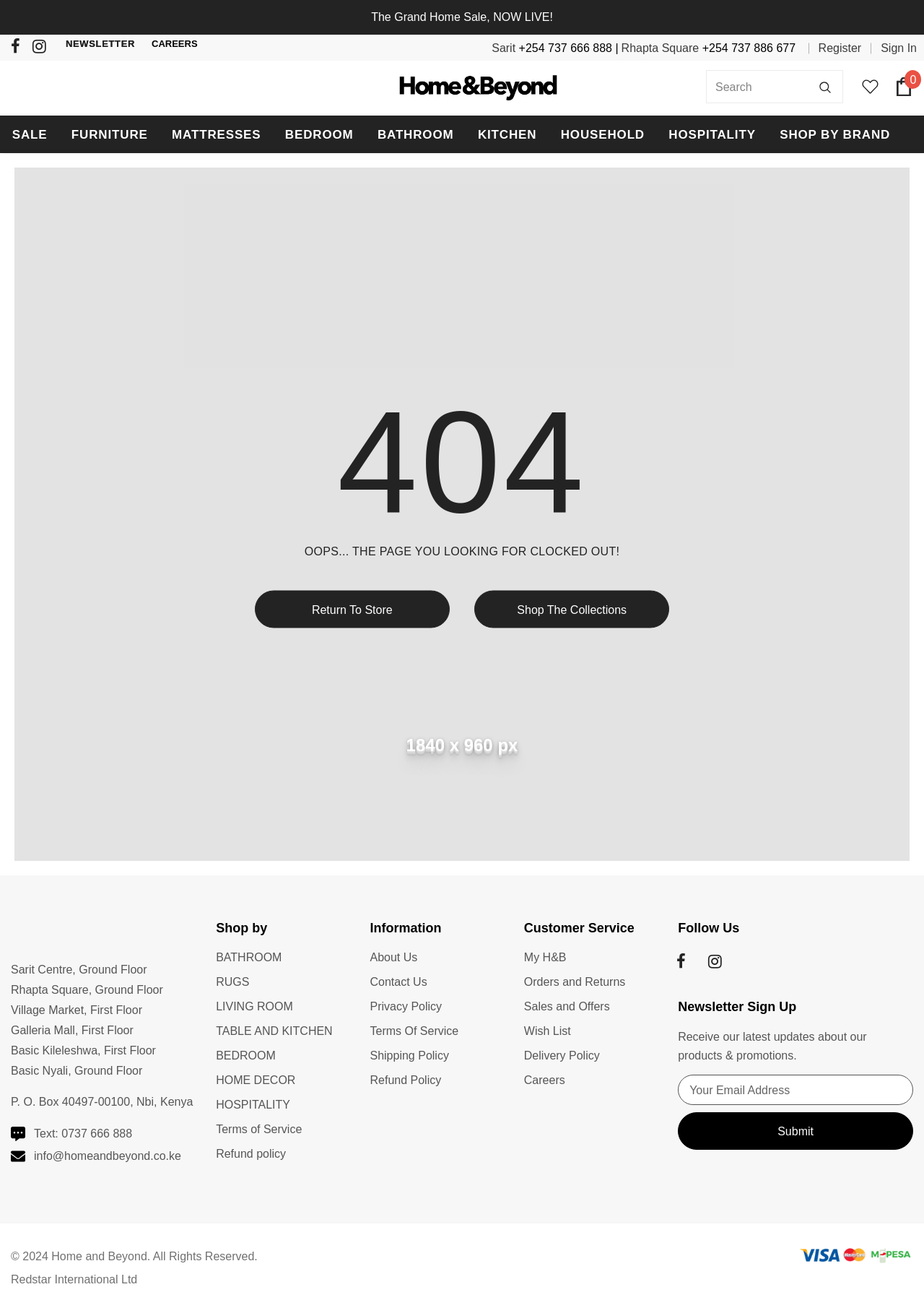Can you specify the bounding box coordinates of the area that needs to be clicked to fulfill the following instruction: "Search for products"?

[0.764, 0.053, 0.912, 0.079]